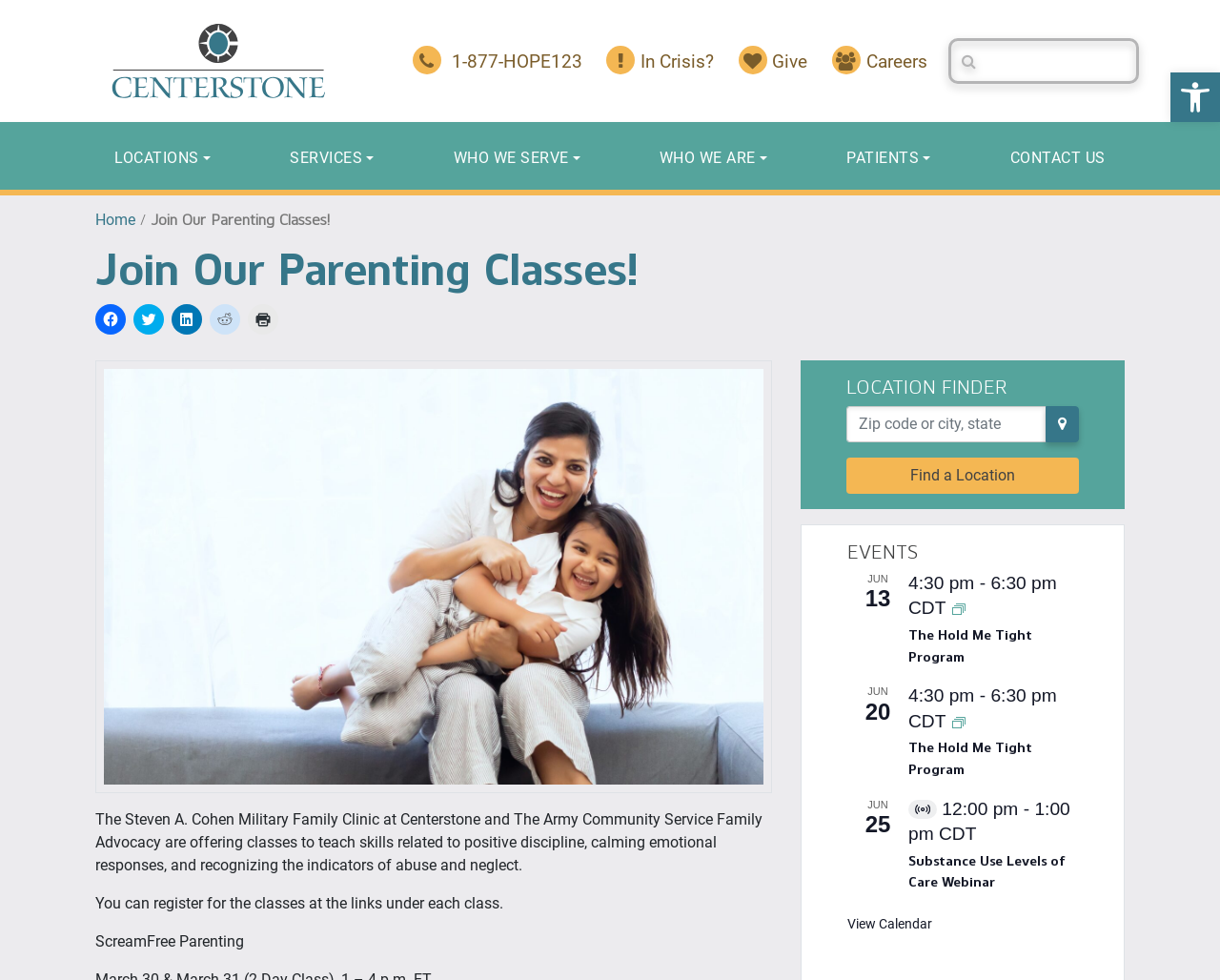Provide an in-depth caption for the elements present on the webpage.

The webpage is titled "Join Our Parenting Classes!" and is provided by Centerstone. At the top of the page, there is a toolbar with an accessibility button and a Centerstone logo. Below the logo, there are several links to different sections of the website, including "LOCATIONS", "SERVICES", "WHO WE SERVE", "WHO WE ARE", "PATIENTS", and "CONTACT US".

The main content of the page is divided into two sections. On the left side, there is a heading that reads "Join Our Parenting Classes!" followed by a brief description of the classes offered by The Steven A. Cohen Military Family Clinic at Centerstone and The Army Community Service Family Advocacy. The classes aim to teach skills related to positive discipline, calming emotional responses, and recognizing the indicators of abuse and neglect. Below the description, there are social media sharing links and a call-to-action to register for the classes.

On the right side, there is a location finder section where users can enter their zip code or city and state to find a location. Below the location finder, there is an events section that lists three upcoming events, including "The Hold Me Tight Program" and "Substance Use Levels of Care Webinar". Each event is listed with its date, time, and a brief description. There is also a "View Calendar" link at the bottom of the page.

Throughout the page, there are several images, including a logo, social media icons, and an image of a mother holding a daughter. The overall layout is organized and easy to navigate, with clear headings and concise text.